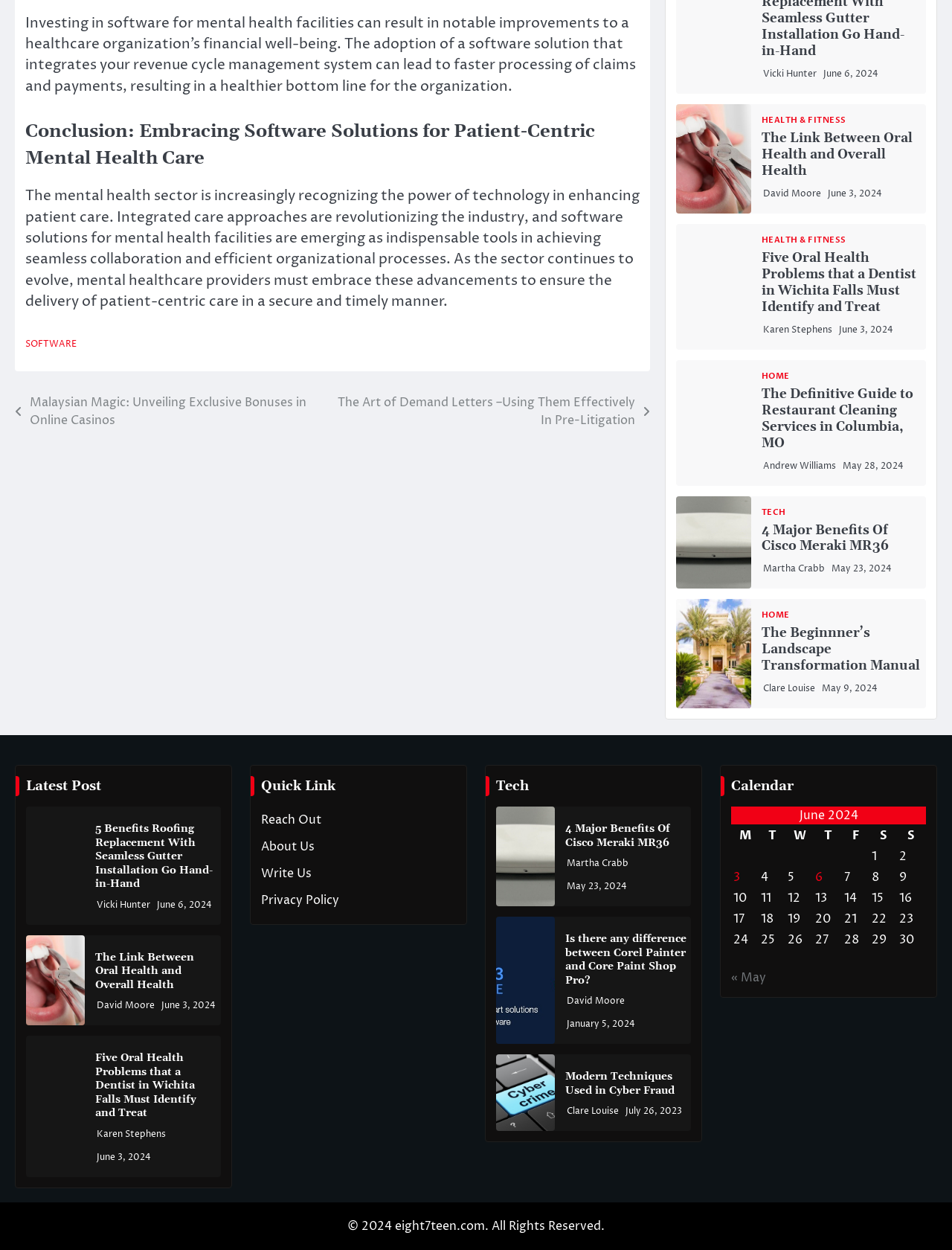Highlight the bounding box coordinates of the element that should be clicked to carry out the following instruction: "Explore the 'TECH' category". The coordinates must be given as four float numbers ranging from 0 to 1, i.e., [left, top, right, bottom].

[0.8, 0.093, 0.898, 0.1]